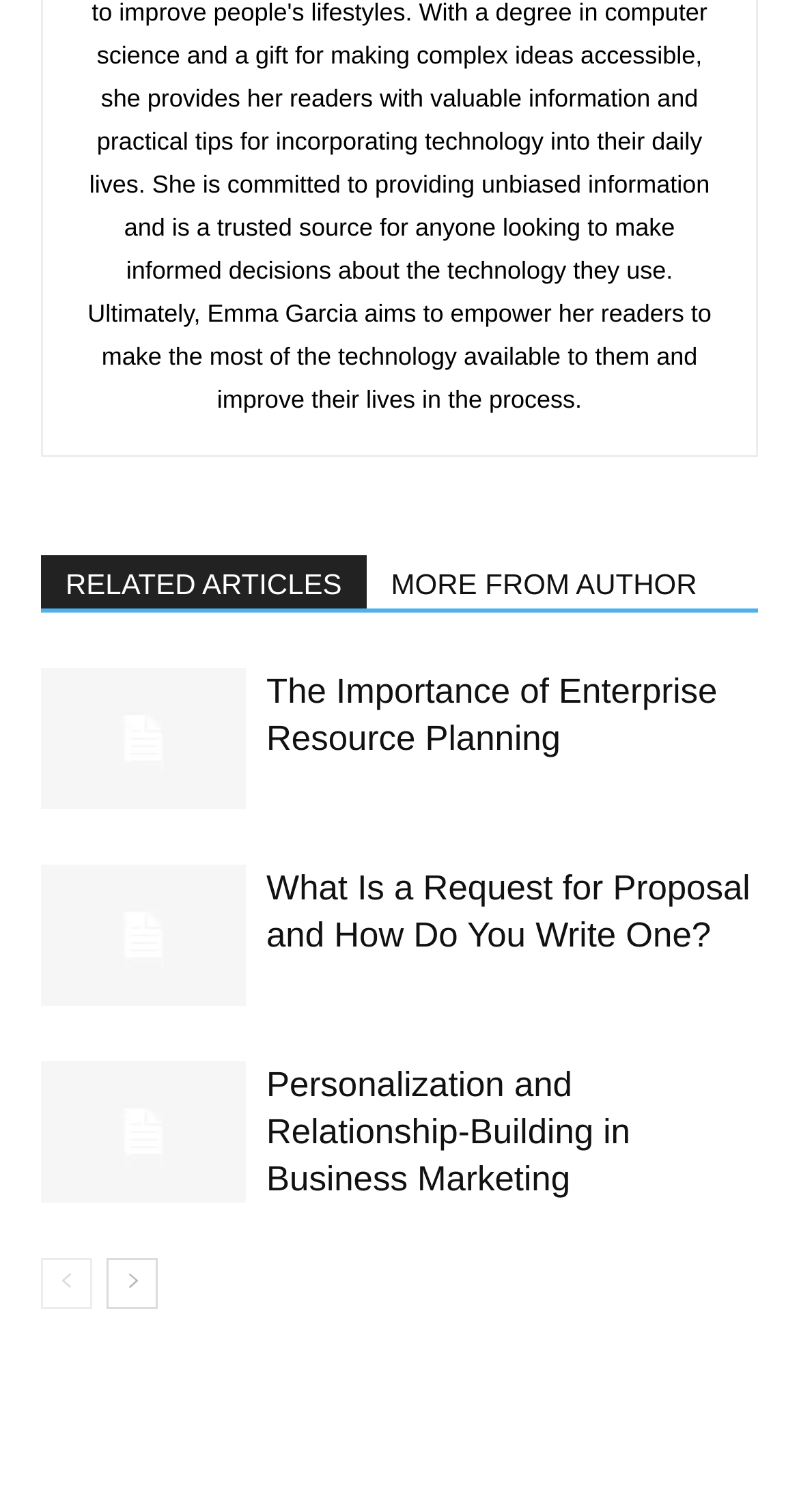Find the coordinates for the bounding box of the element with this description: "MORE FROM AUTHOR".

[0.459, 0.367, 0.903, 0.402]